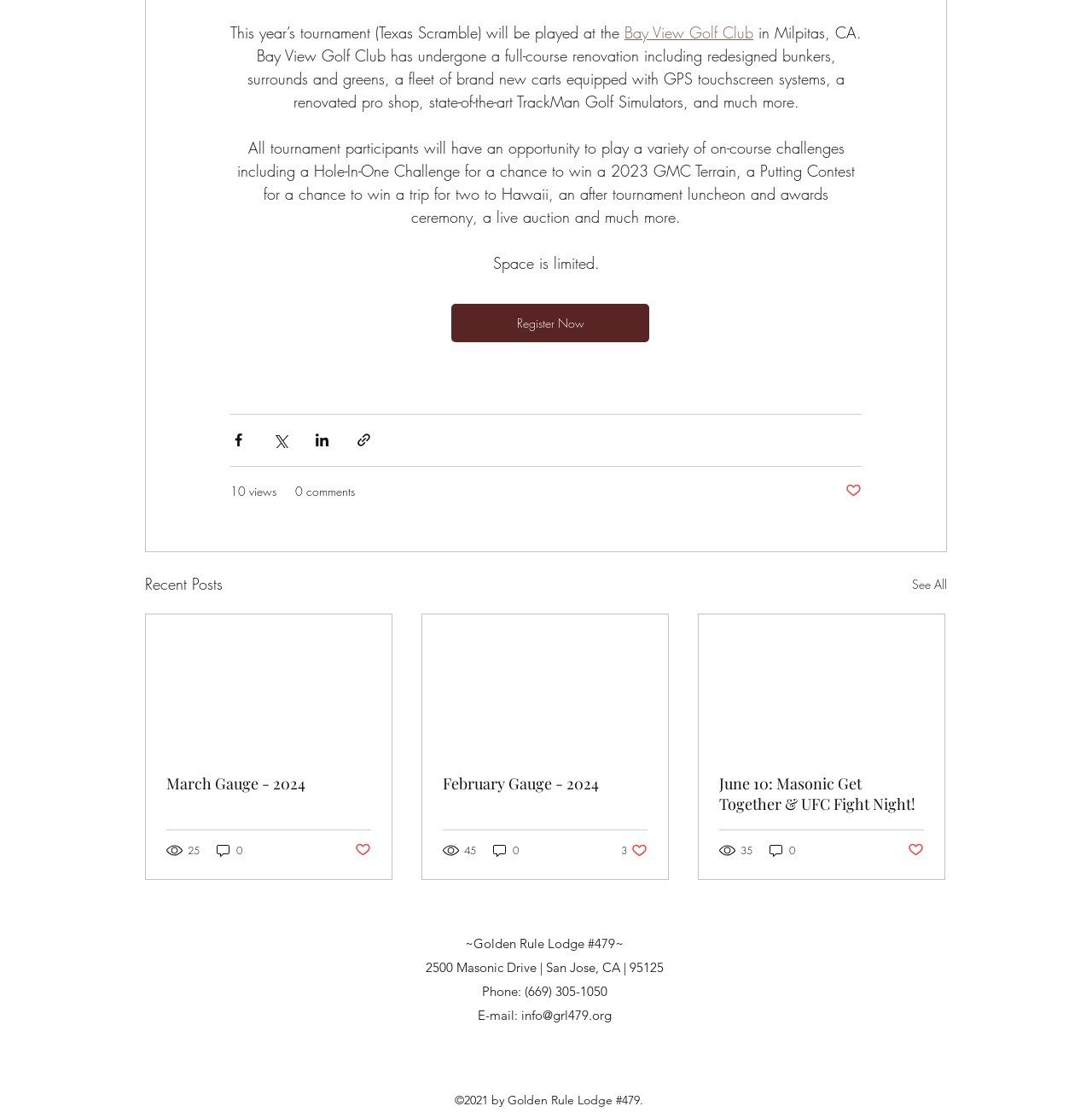Find the bounding box coordinates of the element I should click to carry out the following instruction: "View recent posts".

[0.133, 0.514, 0.204, 0.536]